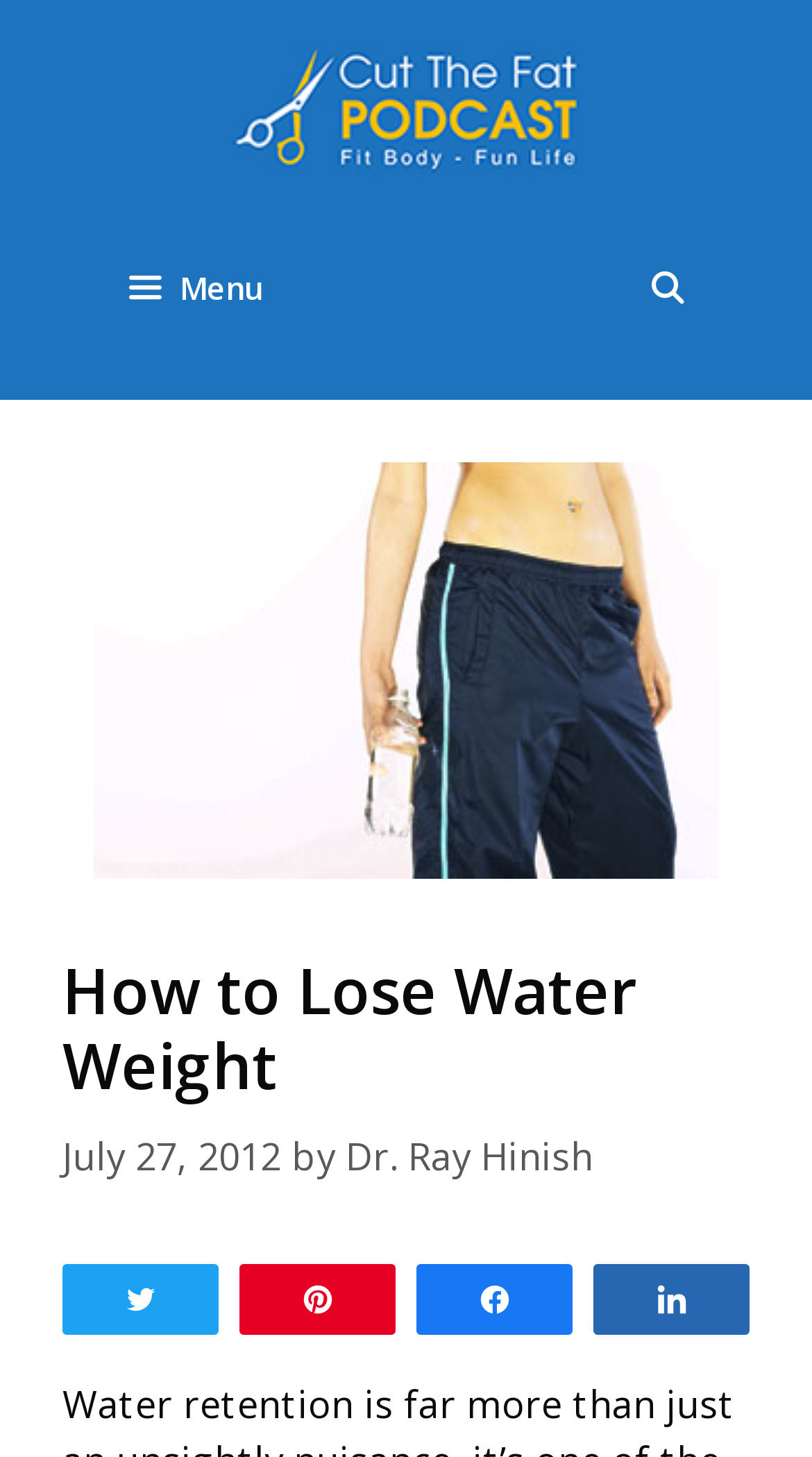Find the bounding box coordinates corresponding to the UI element with the description: "Dr. Ray Hinish". The coordinates should be formatted as [left, top, right, bottom], with values as floats between 0 and 1.

[0.426, 0.776, 0.731, 0.81]